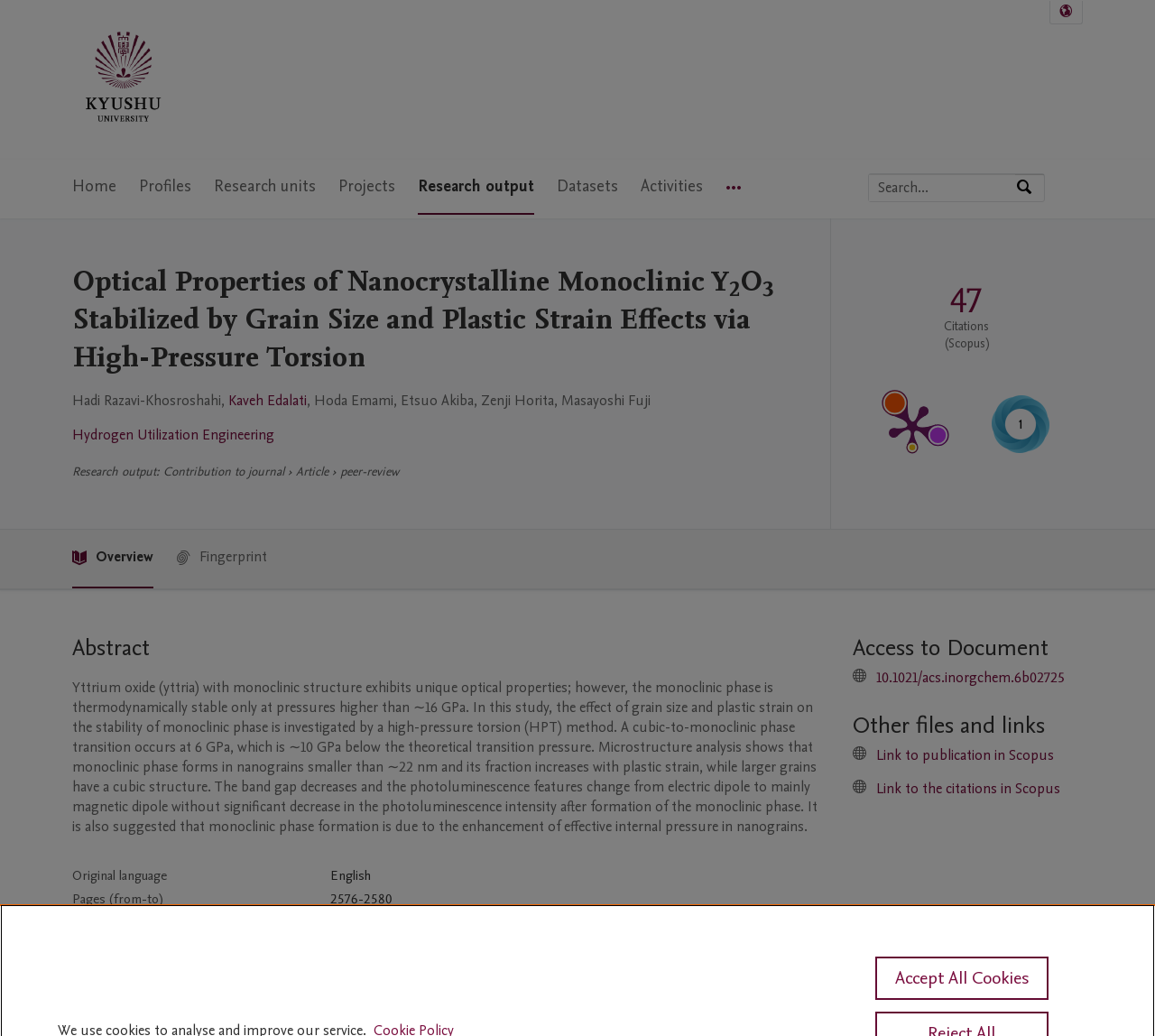Provide the bounding box coordinates of the section that needs to be clicked to accomplish the following instruction: "View publication metrics."

[0.719, 0.21, 0.93, 0.51]